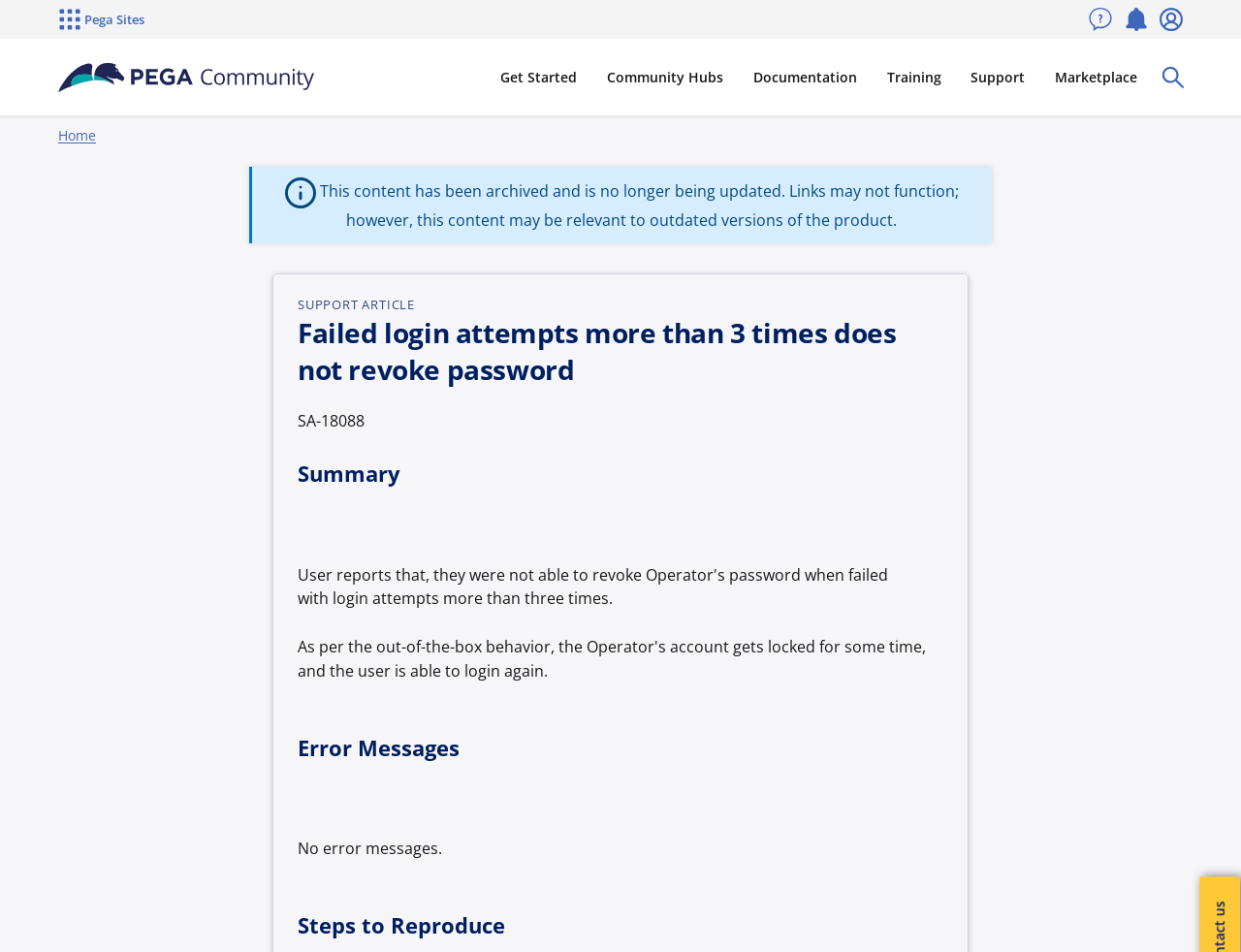Identify the bounding box for the given UI element using the description provided. Coordinates should be in the format (top-left x, top-left y, bottom-right x, bottom-right y) and must be between 0 and 1. Here is the description: Community Hubs

[0.5, 0.072, 0.613, 0.09]